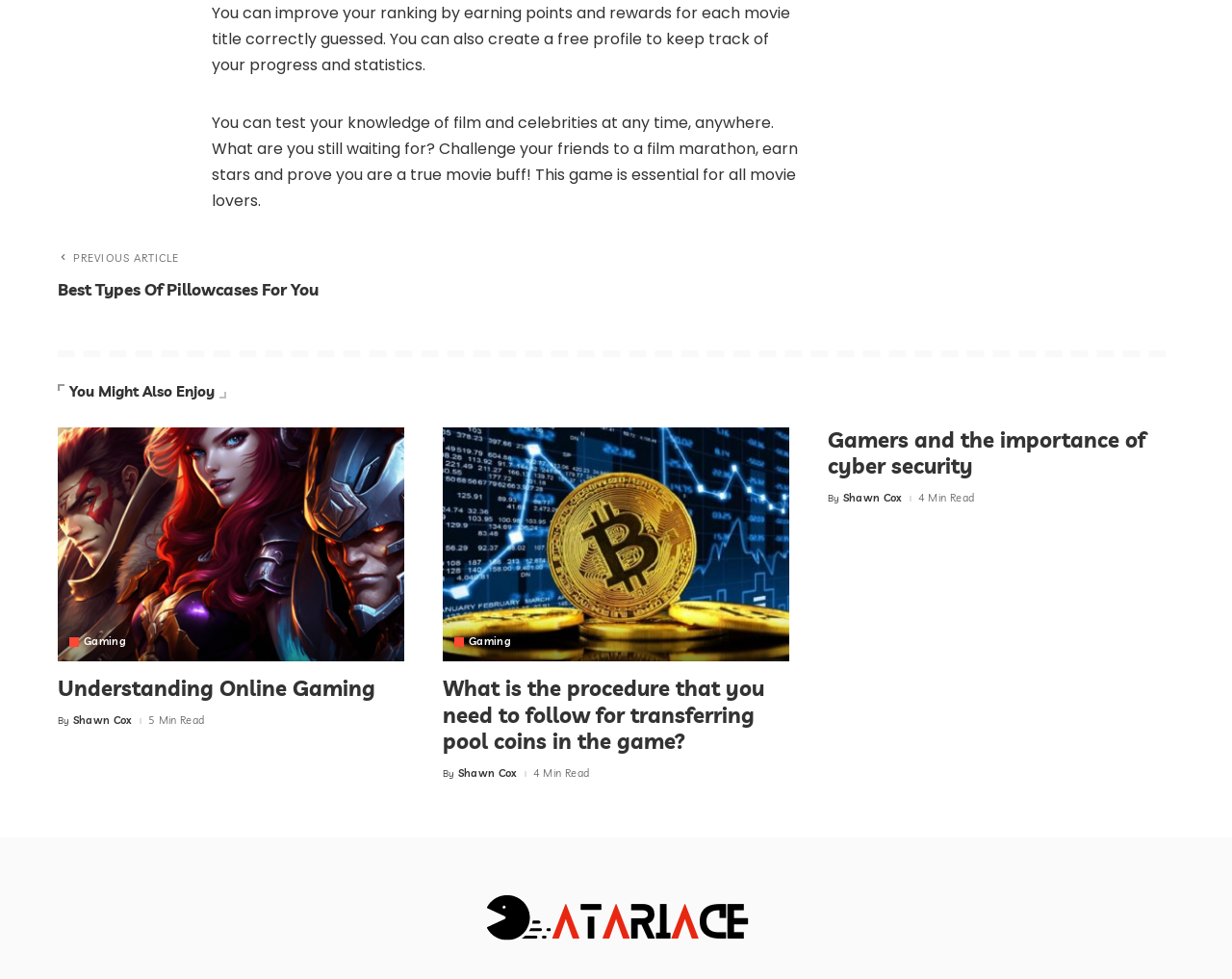Determine the bounding box coordinates for the area you should click to complete the following instruction: "Explore the 'Gaming' category".

[0.056, 0.65, 0.102, 0.661]